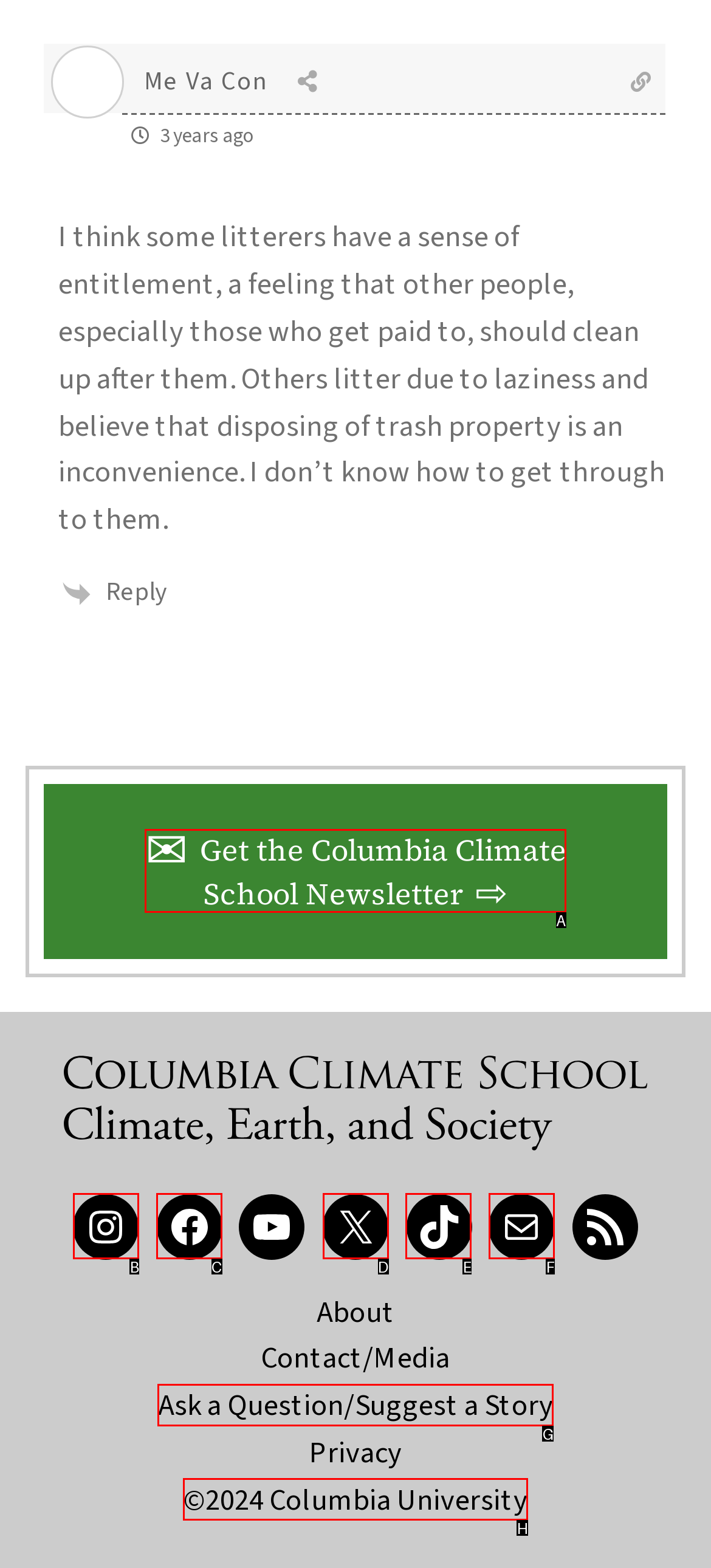Indicate the HTML element that should be clicked to perform the task: Get the Columbia Climate School Newsletter Reply with the letter corresponding to the chosen option.

A